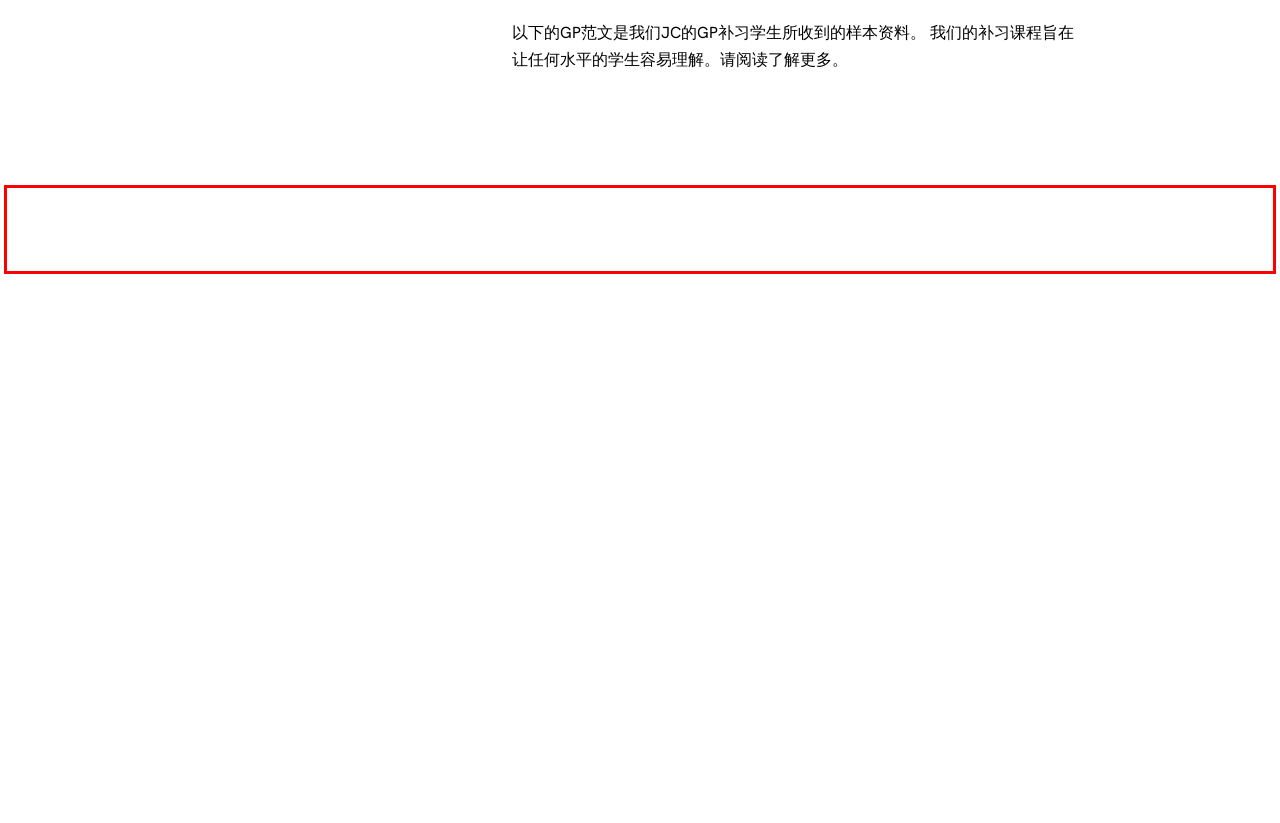Using OCR, extract the text content found within the red bounding box in the given webpage screenshot.

To posit the argument that ‘in a borderless world, it does not matter where you come from’ is decidedly a fallacious argument – in light of a few polarizing issues that have caused citizens in Western liberal democracies more angst in recent years on the topic of borders and migration. In the United States, the electorate chose a President in 2016 who promised to build a wall to stem the flow of migrants from Mexico and has sought to ban people from several Muslim-majority countries from travelling to America.